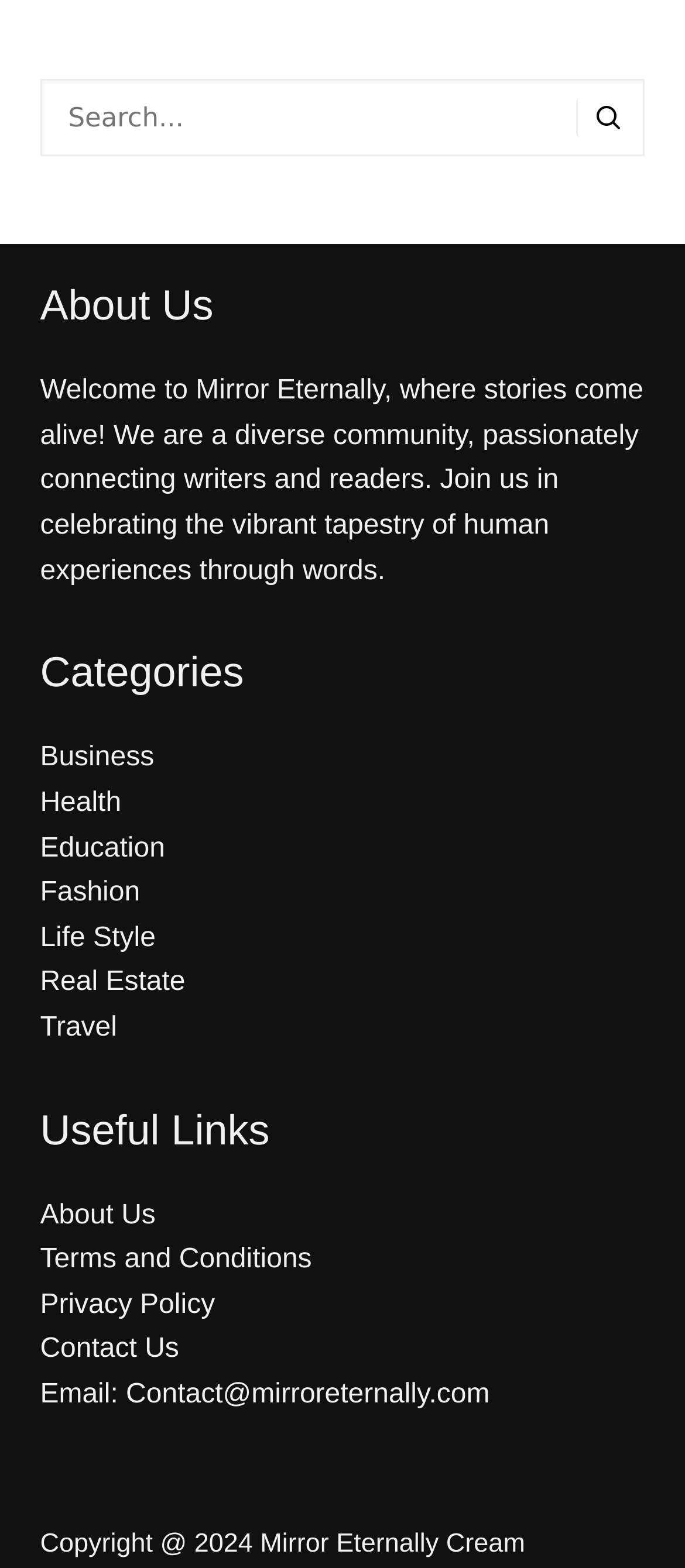Can you give a detailed response to the following question using the information from the image? What is the copyright year of the website?

The webpage has a footer section with a copyright notice 'Copyright @ 2024 Mirror Eternally' which indicates that the website's copyright year is 2024.